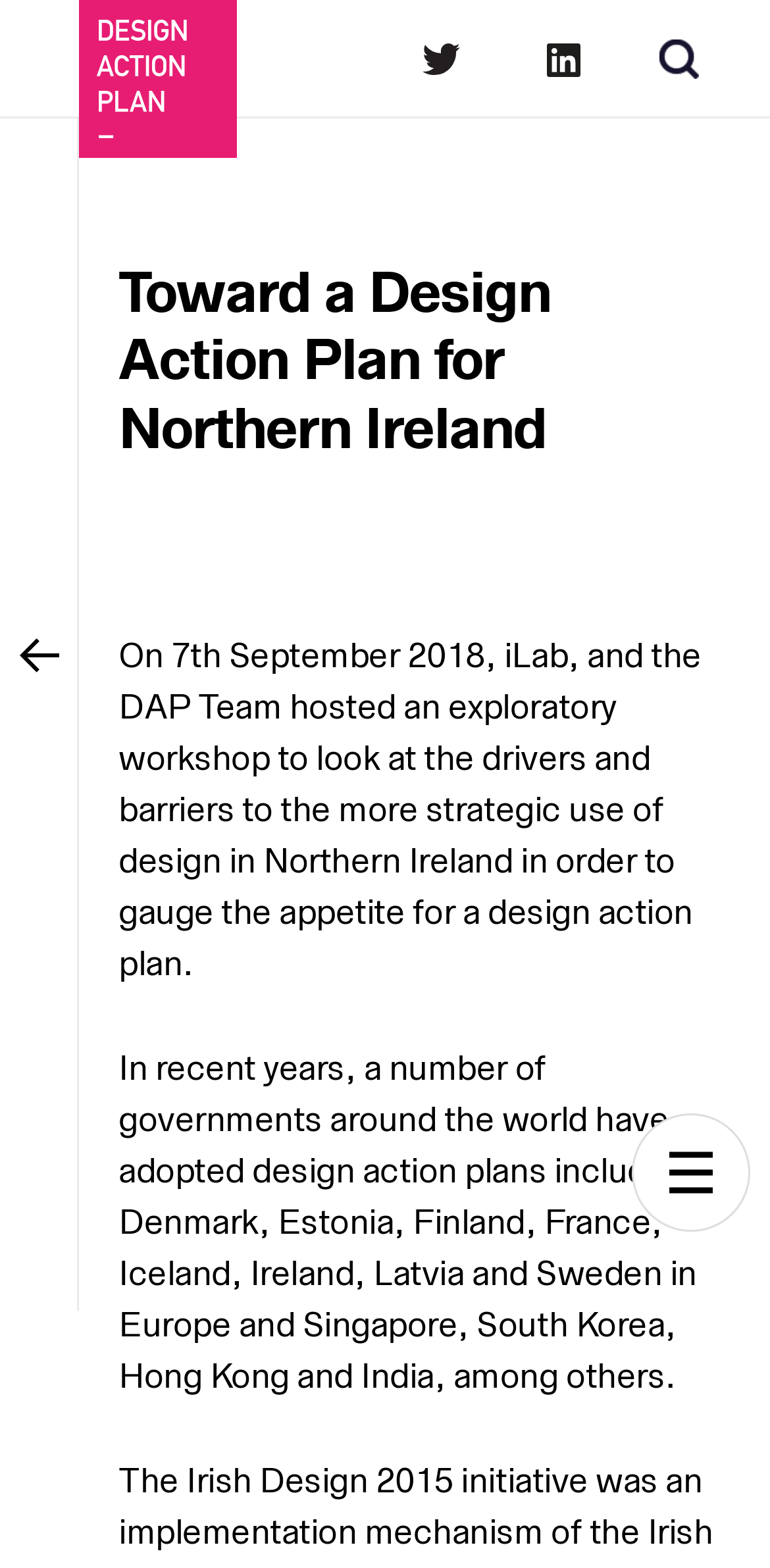How many paragraphs of text are on the webpage?
Based on the visual content, answer with a single word or a brief phrase.

2